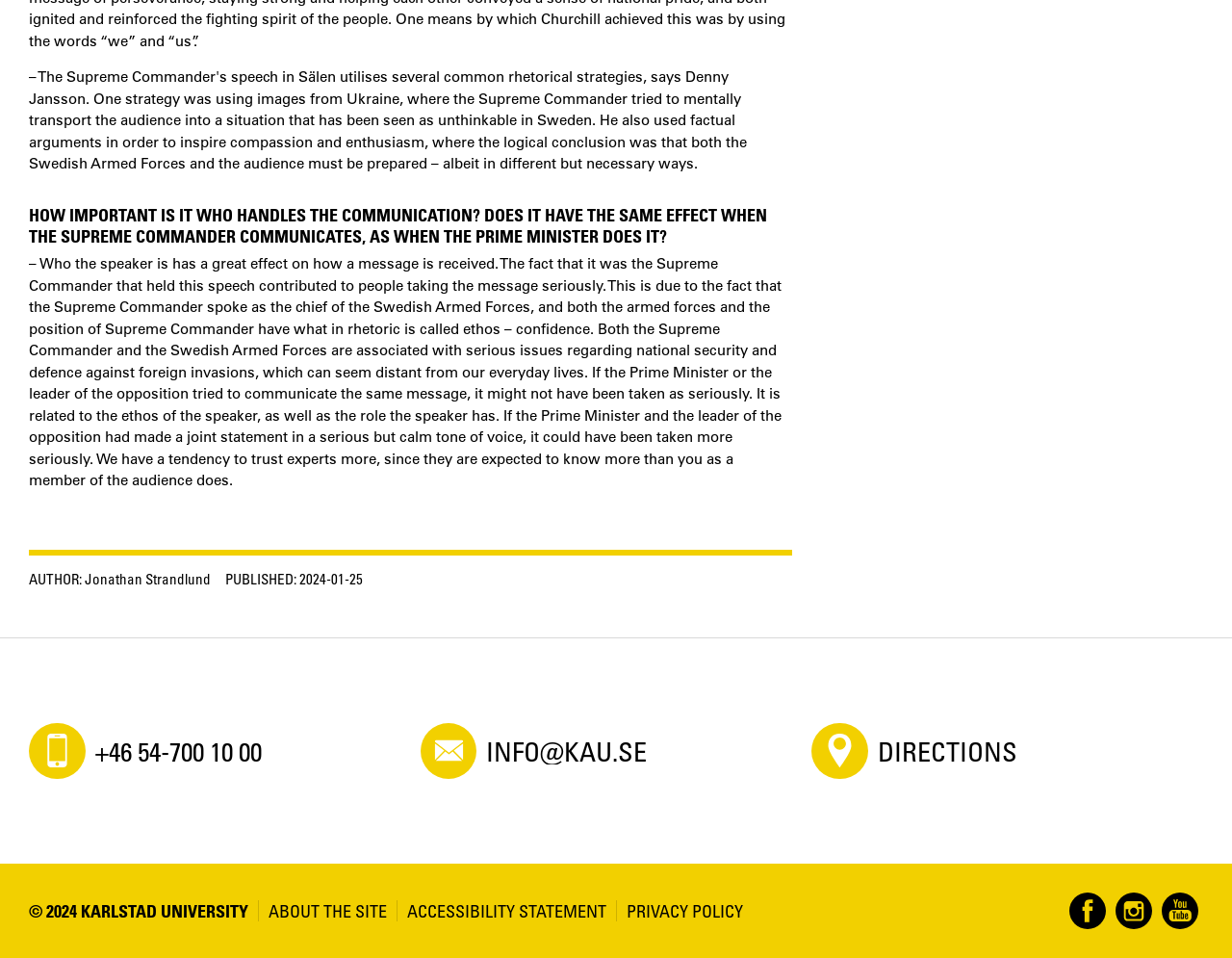What is the publication date of this article?
Examine the image and give a concise answer in one word or a short phrase.

2024-01-25